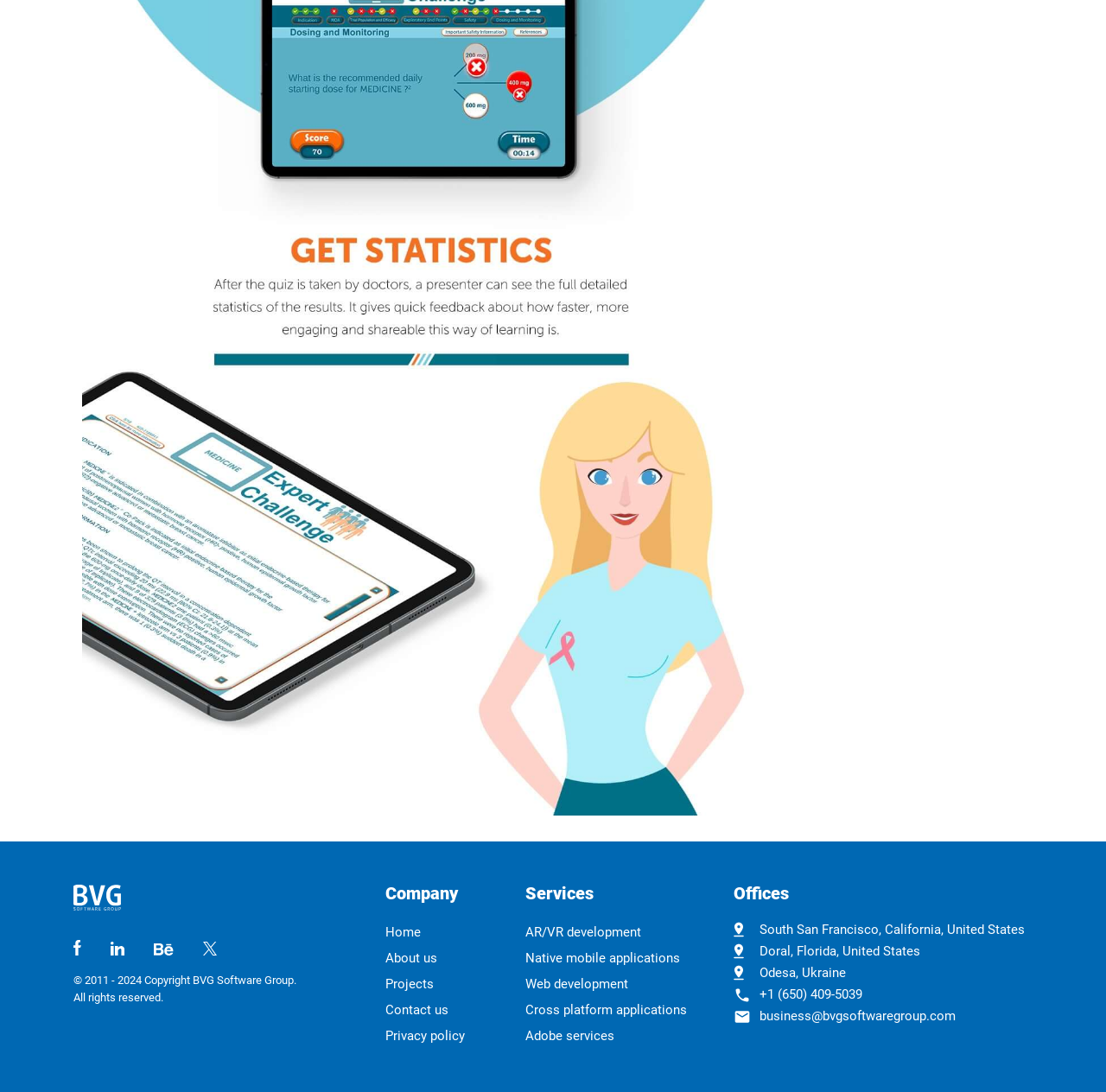Identify the bounding box coordinates for the element you need to click to achieve the following task: "Learn about AR/VR development services". The coordinates must be four float values ranging from 0 to 1, formatted as [left, top, right, bottom].

[0.475, 0.842, 0.651, 0.866]